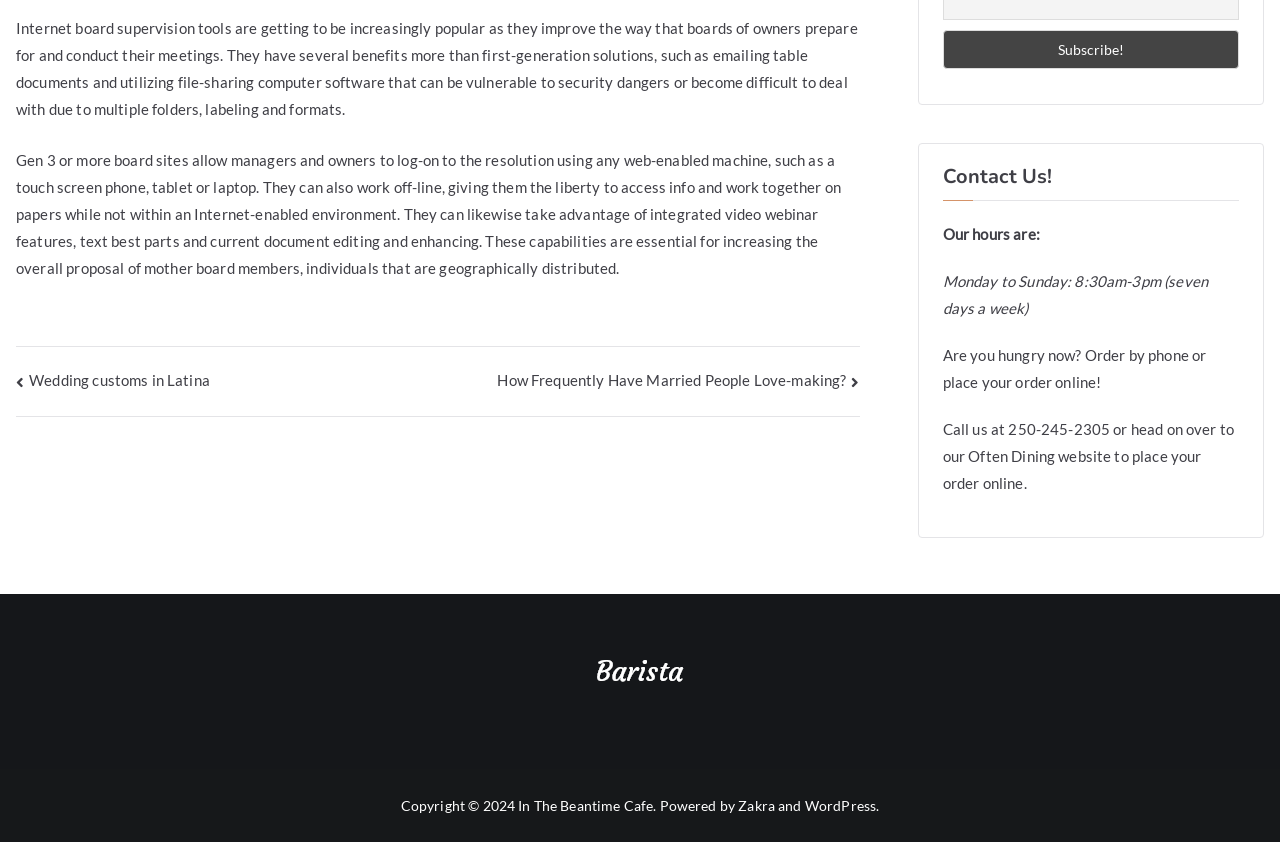Using the provided element description: "Wedding customs in Latina", identify the bounding box coordinates. The coordinates should be four floats between 0 and 1 in the order [left, top, right, bottom].

[0.012, 0.441, 0.164, 0.462]